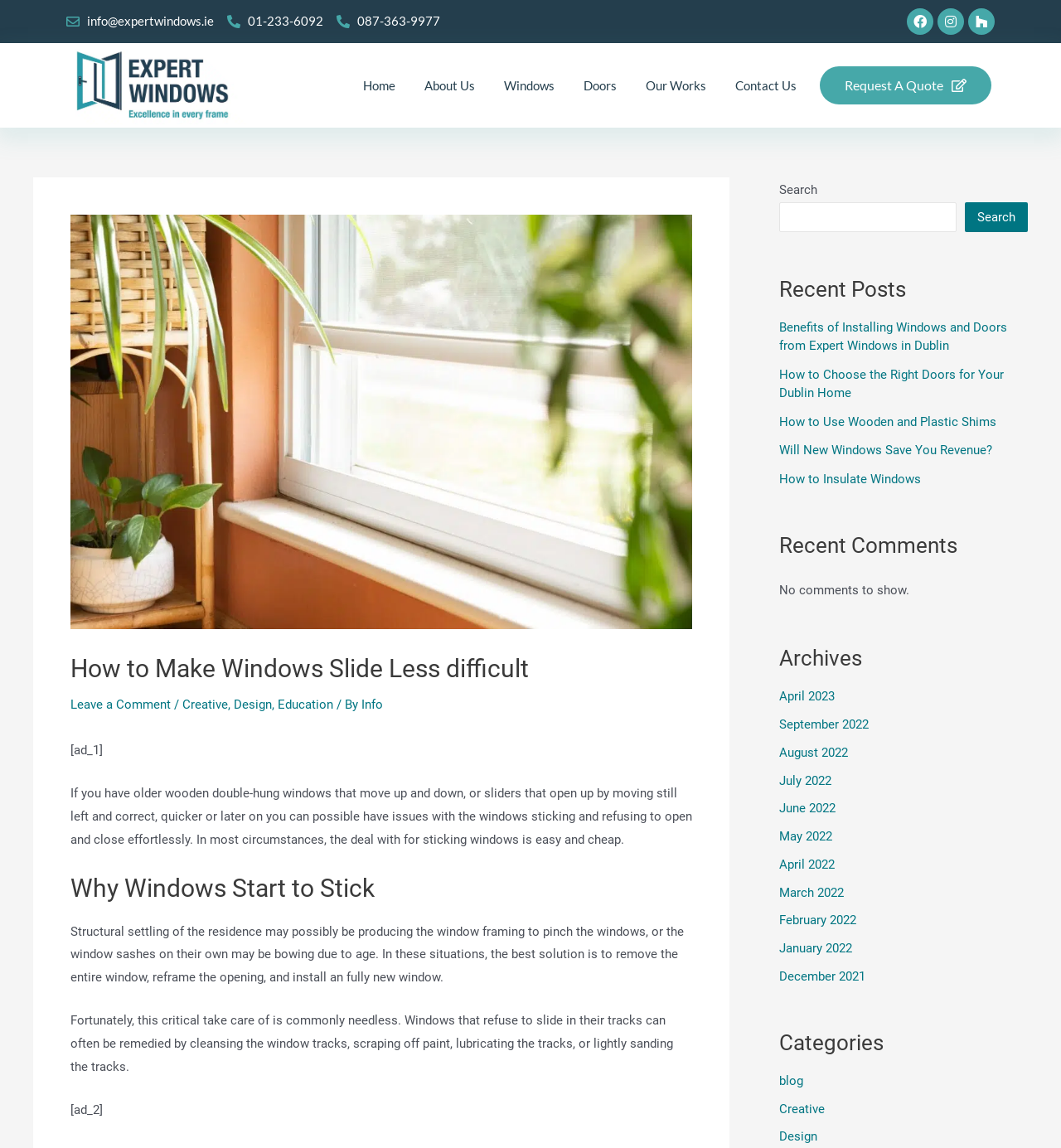How many social media links are there?
Refer to the screenshot and answer in one word or phrase.

3